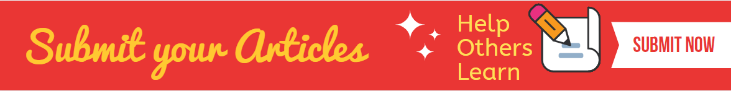Give a meticulous account of what the image depicts.

This vibrant image features a call-to-action banner inviting users to "Submit your Articles" to the platform. The design is prominently set against a bright red background, creating an eye-catching element that encourages participation. The text is styled in a playful yellow font, emphasizing community engagement and collaboration. Icons of a pencil and paper accompany the message, visually reinforcing the purpose of sharing knowledge and contributing content. This banner serves as a friendly reminder for users to help others learn by sharing their insights and expertise.